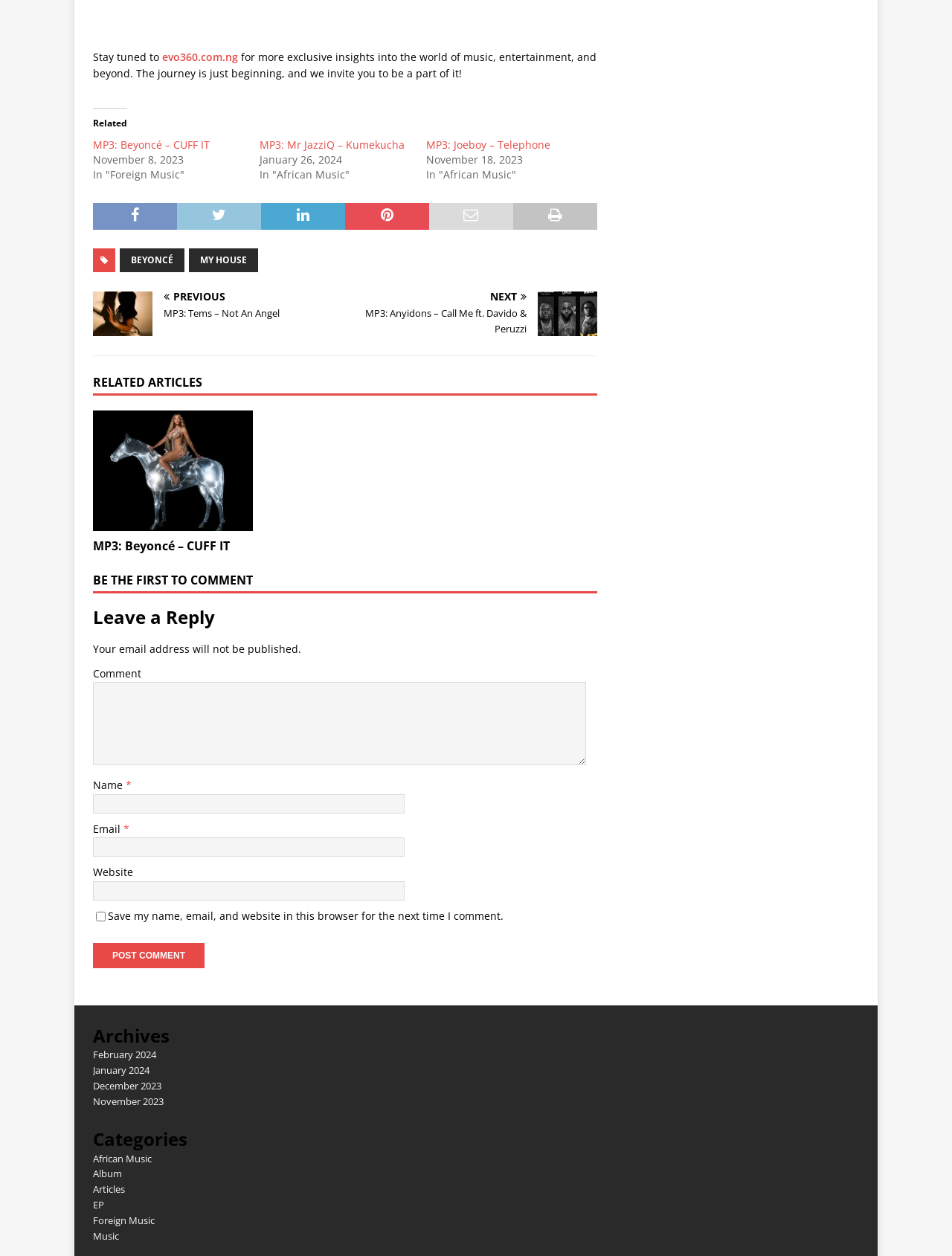Find and specify the bounding box coordinates that correspond to the clickable region for the instruction: "Click on the Categories link for African Music".

[0.098, 0.917, 0.159, 0.928]